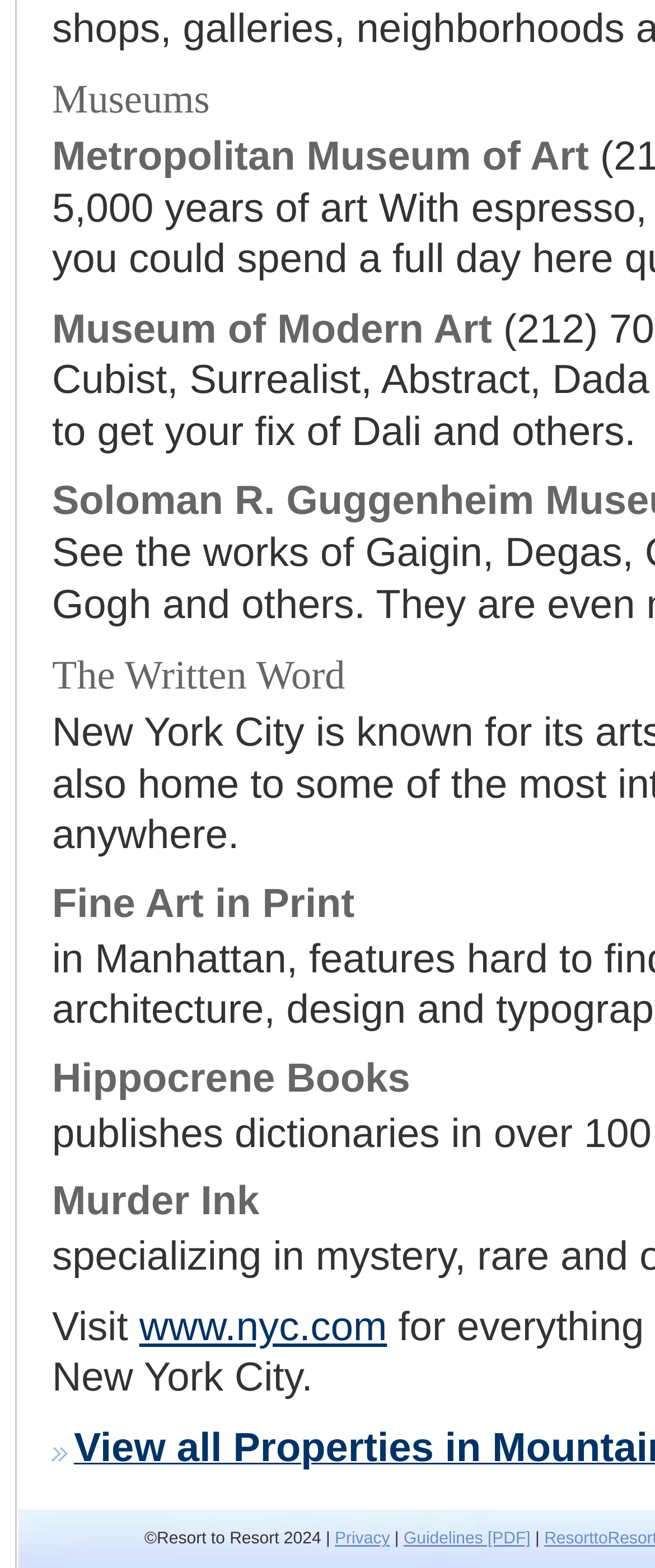How many museums are listed?
Please elaborate on the answer to the question with detailed information.

I counted the number of museum names listed on the webpage, which are 'Metropolitan Museum of Art' and 'Museum of Modern Art', so there are 2 museums listed.